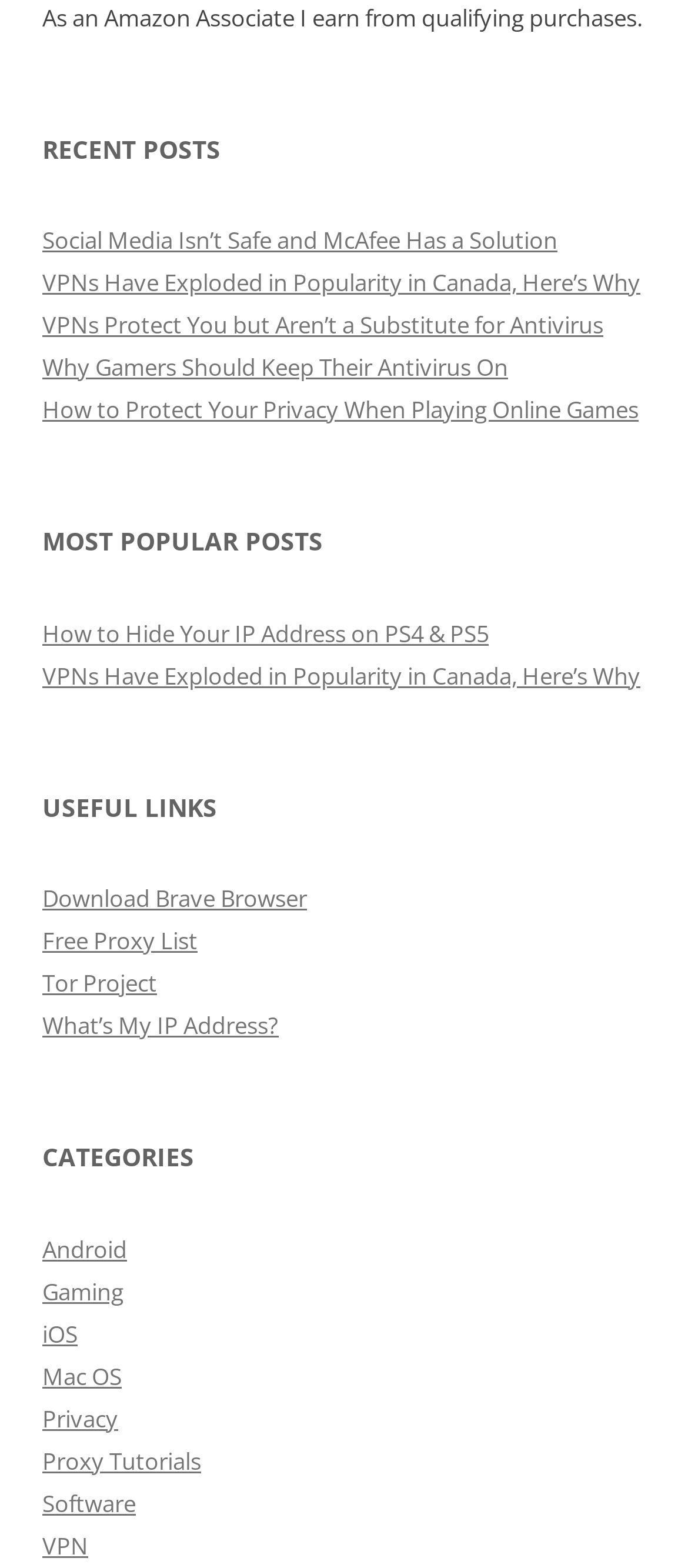Identify the bounding box coordinates of the section that should be clicked to achieve the task described: "Explore related books".

None